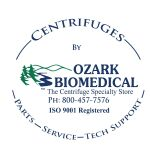Respond to the following question using a concise word or phrase: 
What is the phone number provided in the logo?

800-457-7576